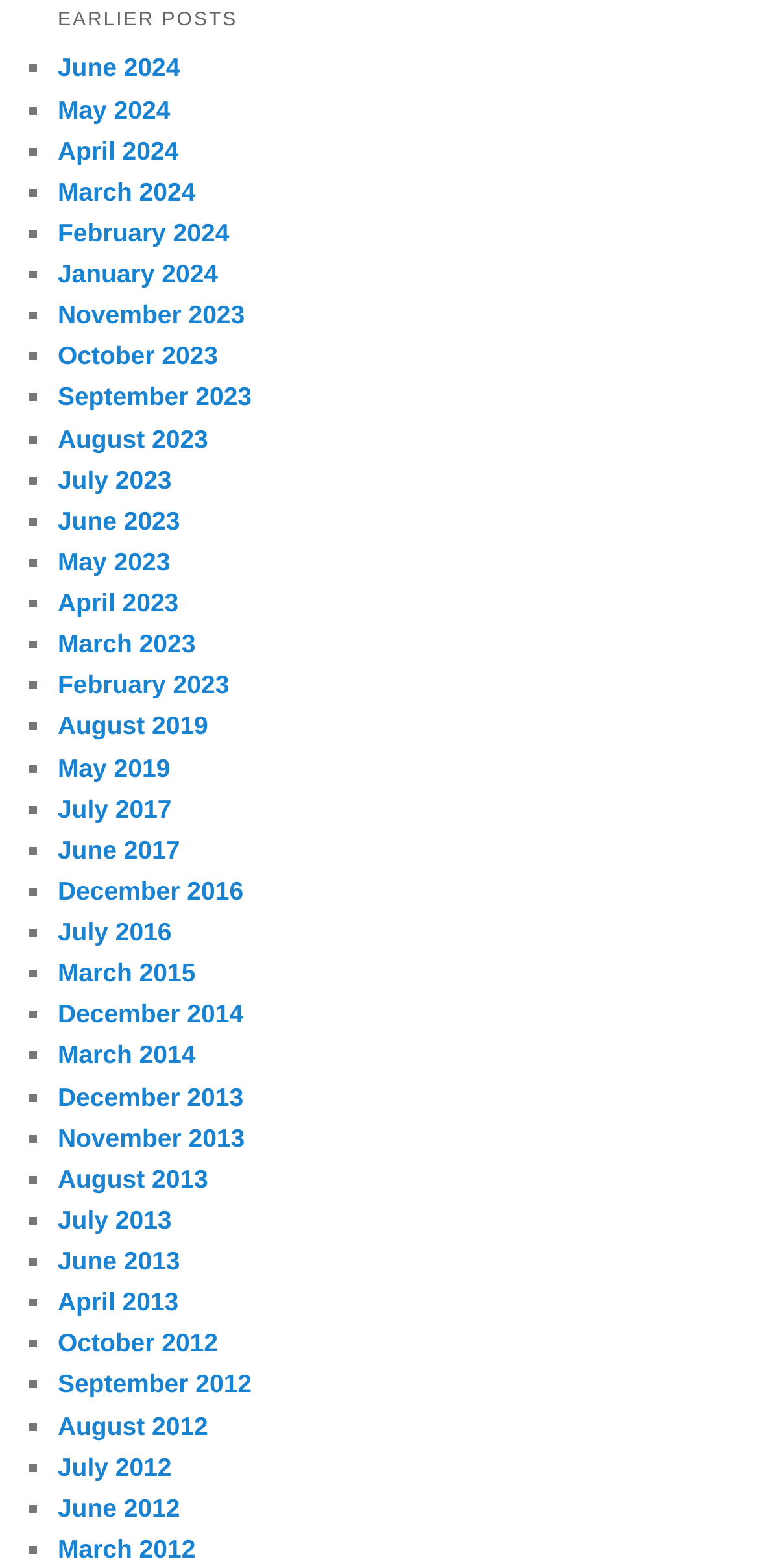Locate the bounding box coordinates of the clickable element to fulfill the following instruction: "View August 2013". Provide the coordinates as four float numbers between 0 and 1 in the format [left, top, right, bottom].

[0.076, 0.742, 0.274, 0.761]